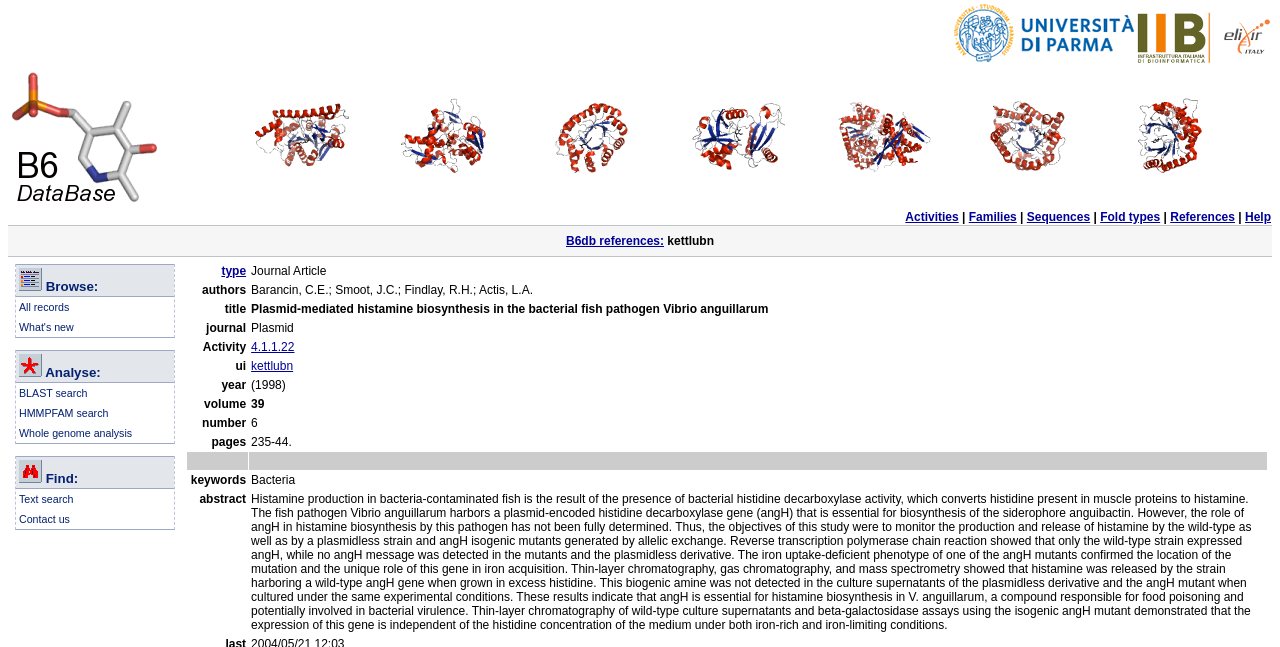Pinpoint the bounding box coordinates of the element you need to click to execute the following instruction: "Browse all records". The bounding box should be represented by four float numbers between 0 and 1, in the format [left, top, right, bottom].

[0.015, 0.465, 0.054, 0.484]